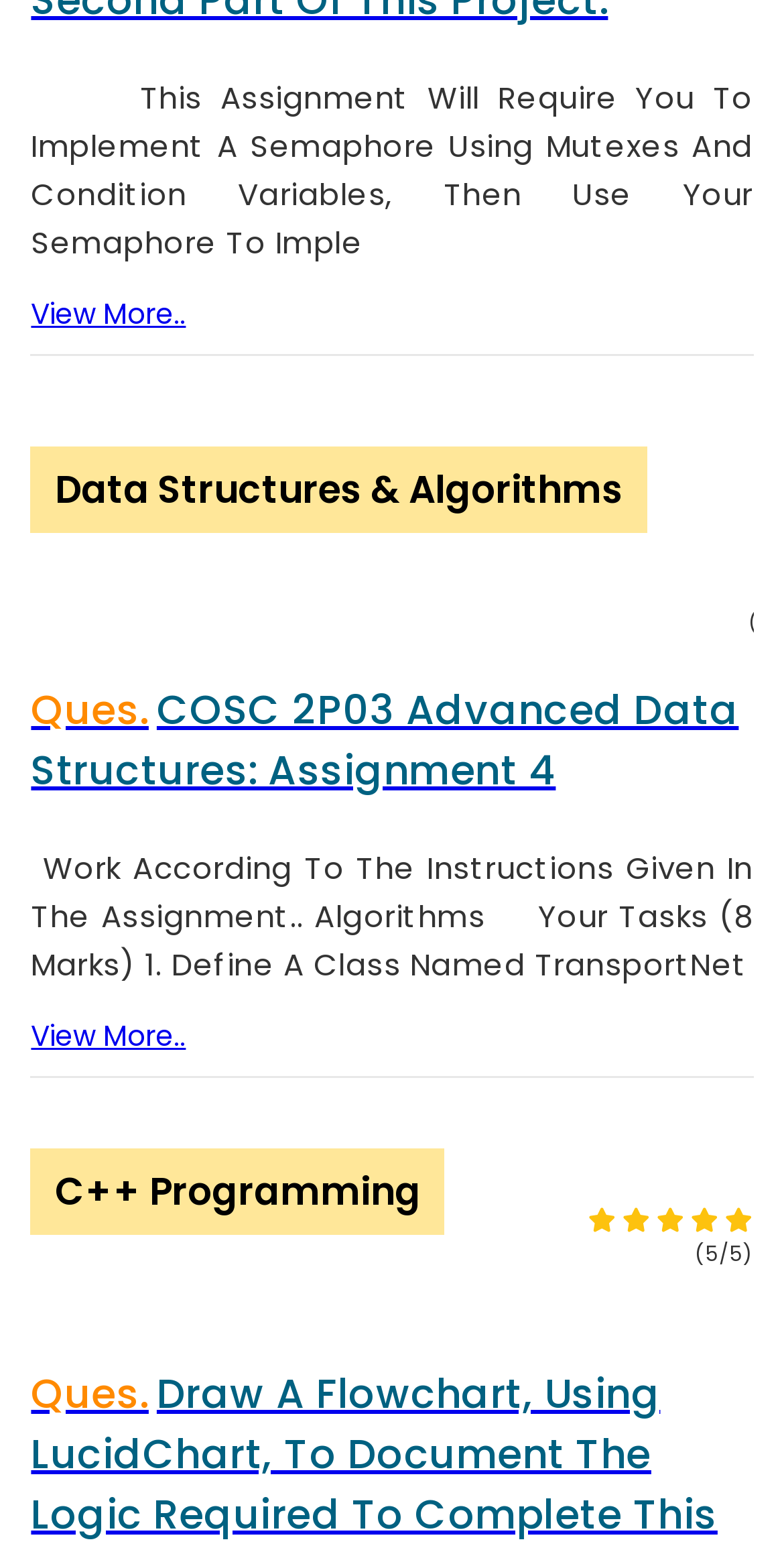Give a short answer to this question using one word or a phrase:
How many links are there under the 'Exploring' heading?

4